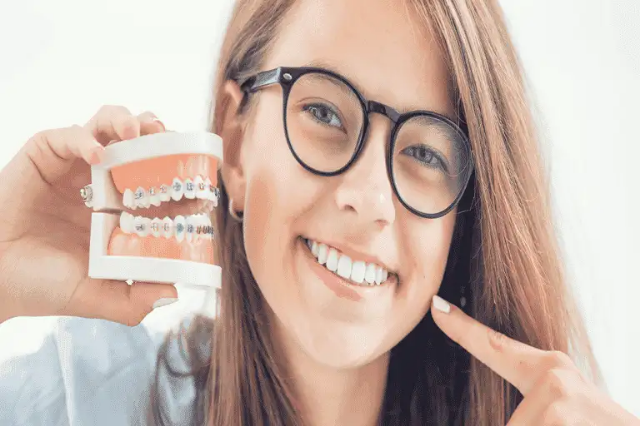Give a detailed account of the contents of the image.

A smiling young woman with long brown hair and glasses proudly showcases a dental model featuring braces, indicating a successful orthodontic treatment. She holds the model in one hand, while her other finger points to her own teeth, emphasizing the positive results of her dental work. The bright background highlights her cheerful expression, exemplifying the journey toward a straighter smile. This image is part of a discussion on ways to fix crossbites, showcasing the benefits of orthodontic solutions.